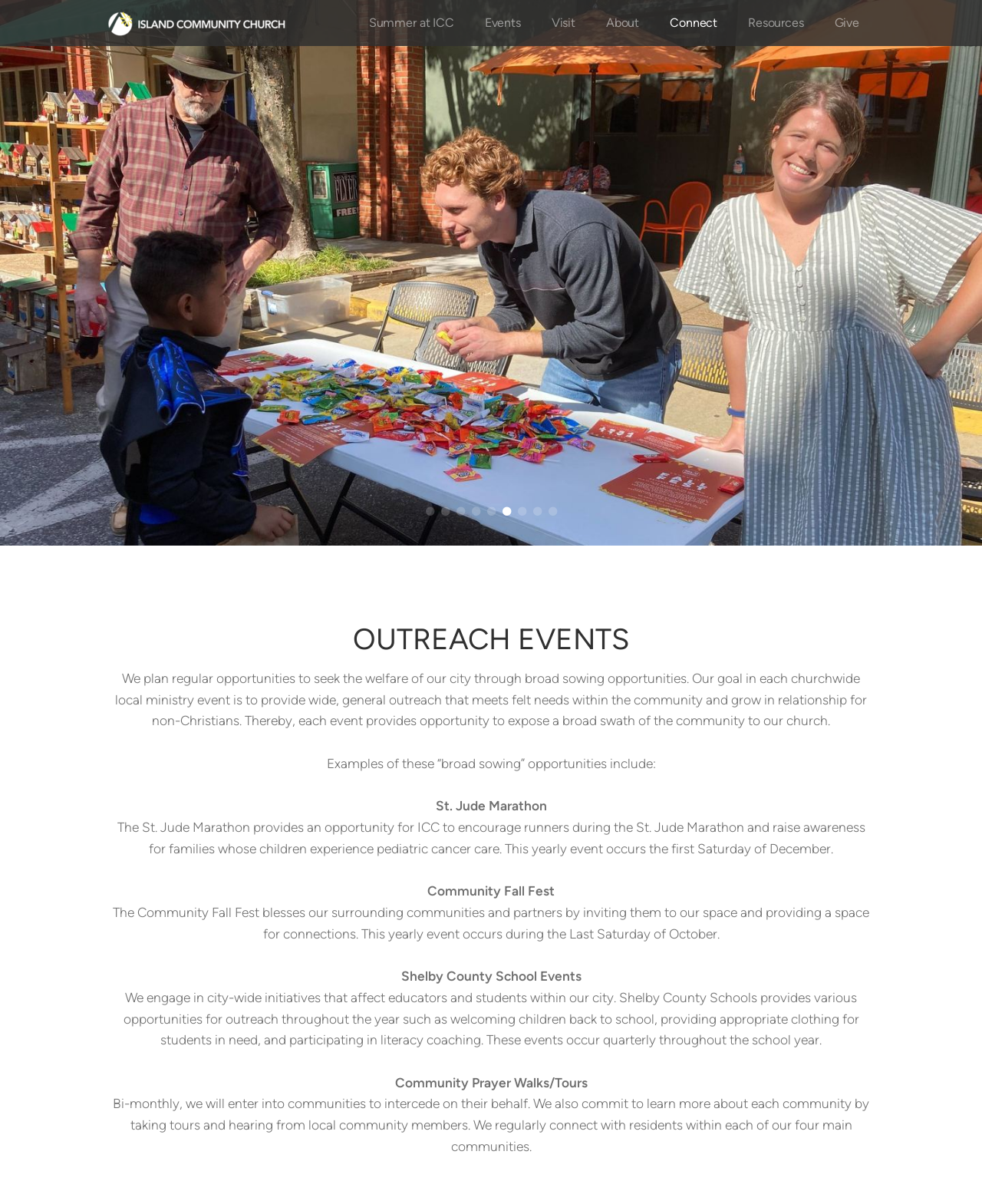Provide a short answer to the following question with just one word or phrase: What is the name of the marathon mentioned on the webpage?

St. Jude Marathon